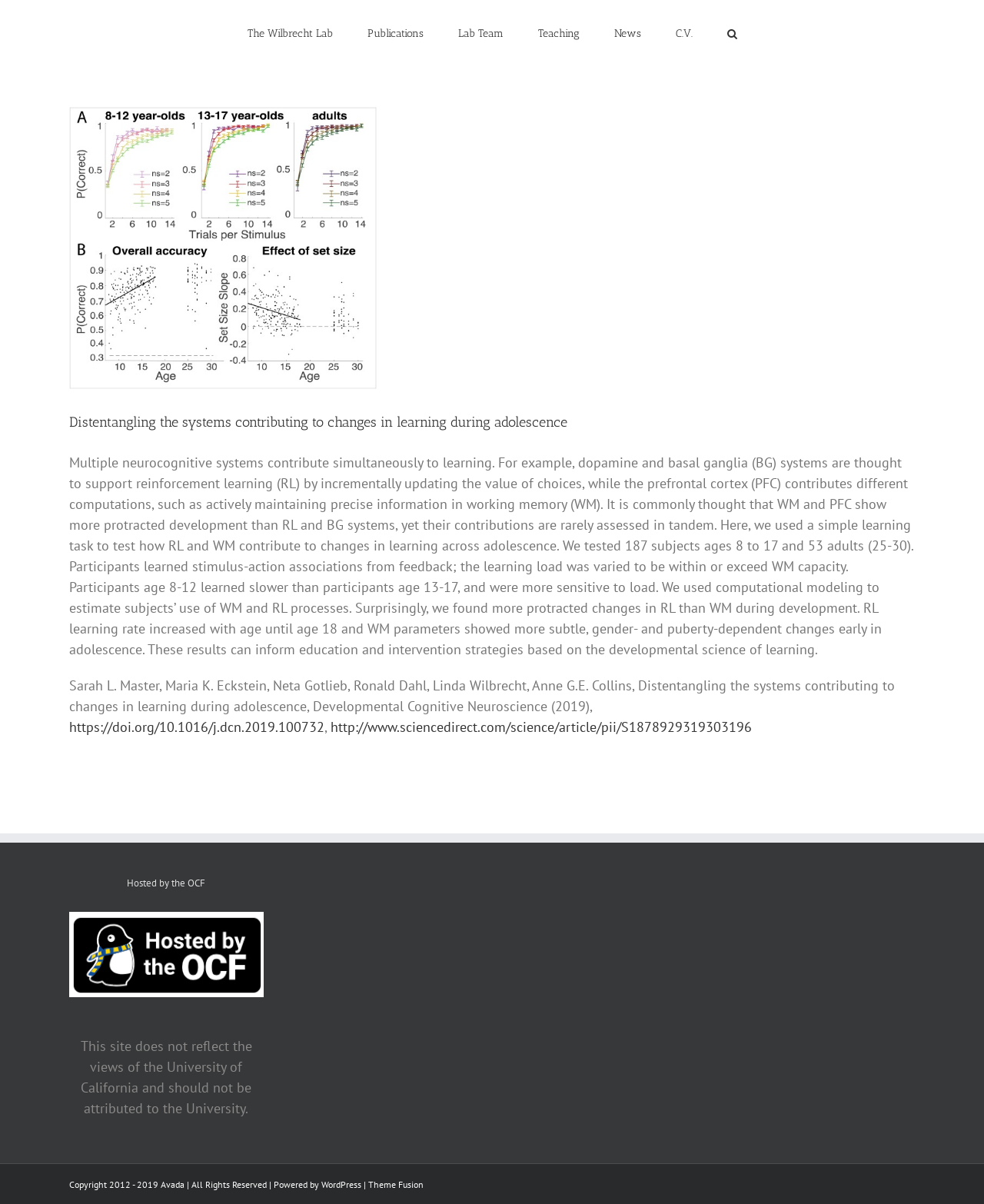Provide an in-depth caption for the webpage.

The webpage is about Neta Gotlieb, likely a researcher or academic, and is part of the Wilbrecht Lab. At the top, there is a main menu with seven links: "The Wilbrecht Lab", "Publications", "Lab Team", "Teaching", "News", "C.V.", and a "Search" button. 

Below the main menu, there is a main section that takes up most of the page. It appears to be a research article or publication summary. The article title is "Distentangling the systems contributing to changes in learning during adolescence". There is a link to the full article title, followed by a lengthy abstract that discusses the research on learning and development during adolescence. The abstract is divided into paragraphs and includes links to the publication on external websites. 

At the bottom of the page, there are two sections. The first section has a heading "Hosted by the OCF" and a link, followed by a disclaimer that the site does not reflect the views of the University of California. The second section has a copyright notice and links to WordPress and Theme Fusion, indicating the website's platform and theme.